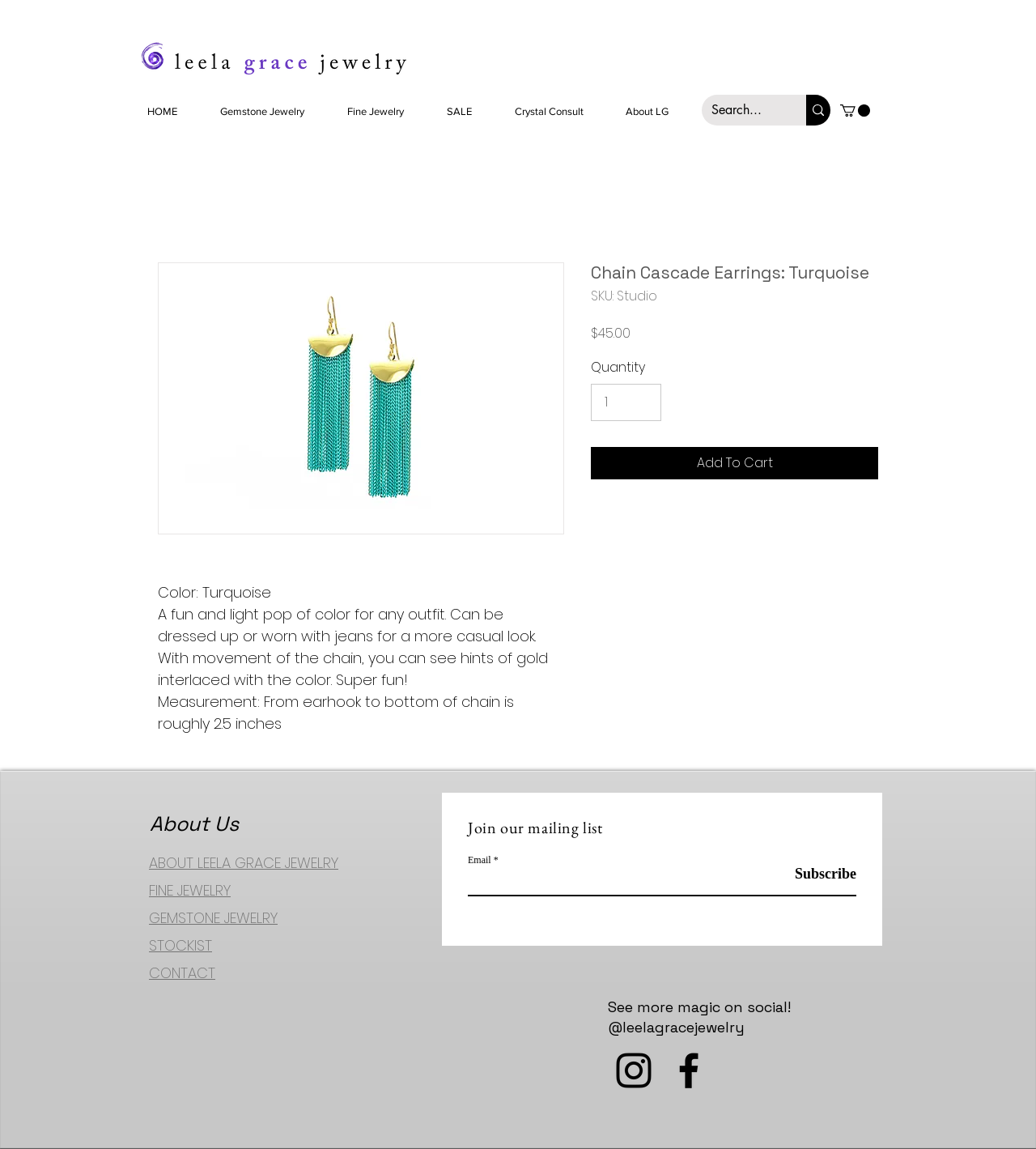Extract the main headline from the webpage and generate its text.

Chain Cascade Earrings: Turquoise